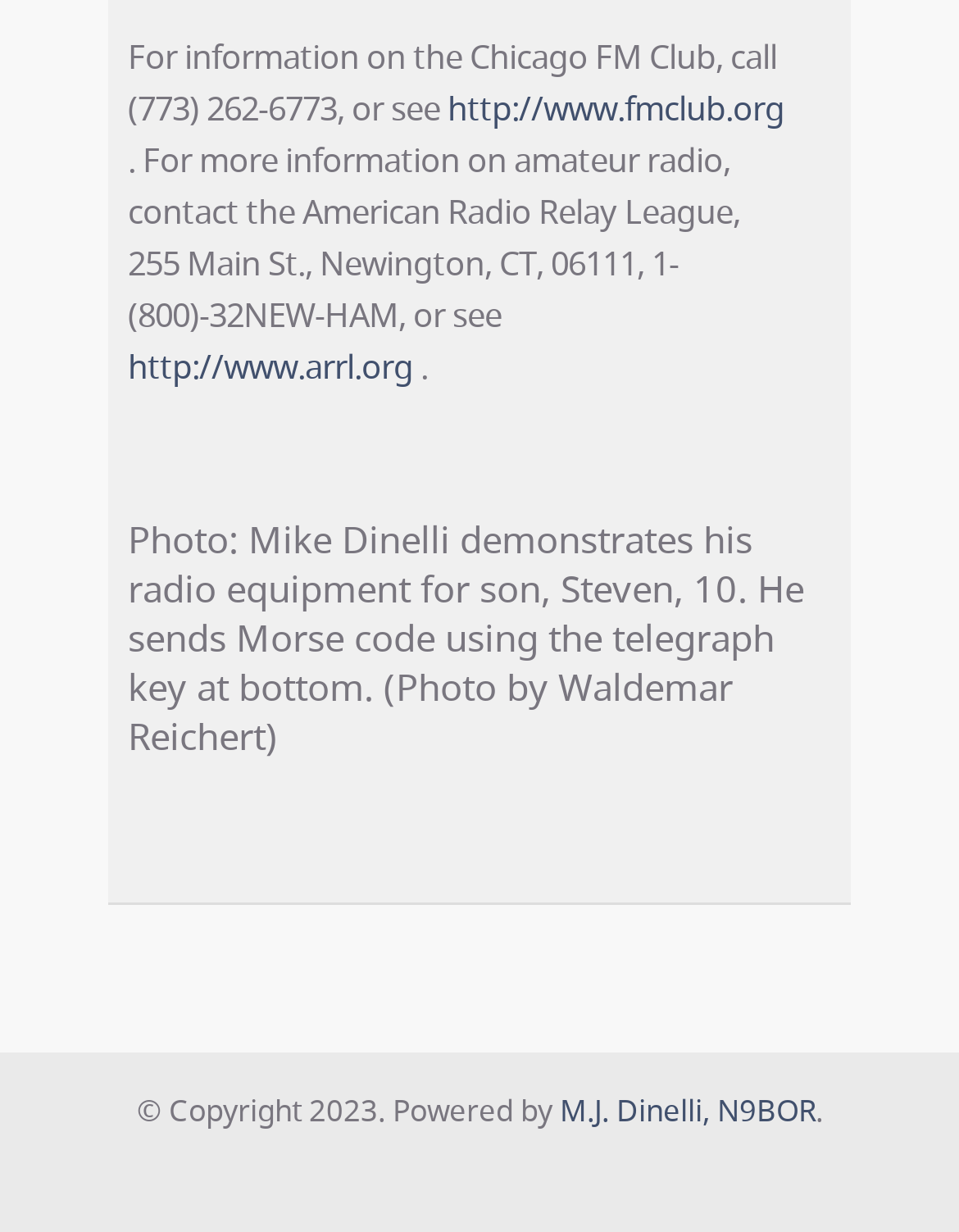Answer the question below in one word or phrase:
What is the website of the American Radio Relay League?

http://www.arrl.org